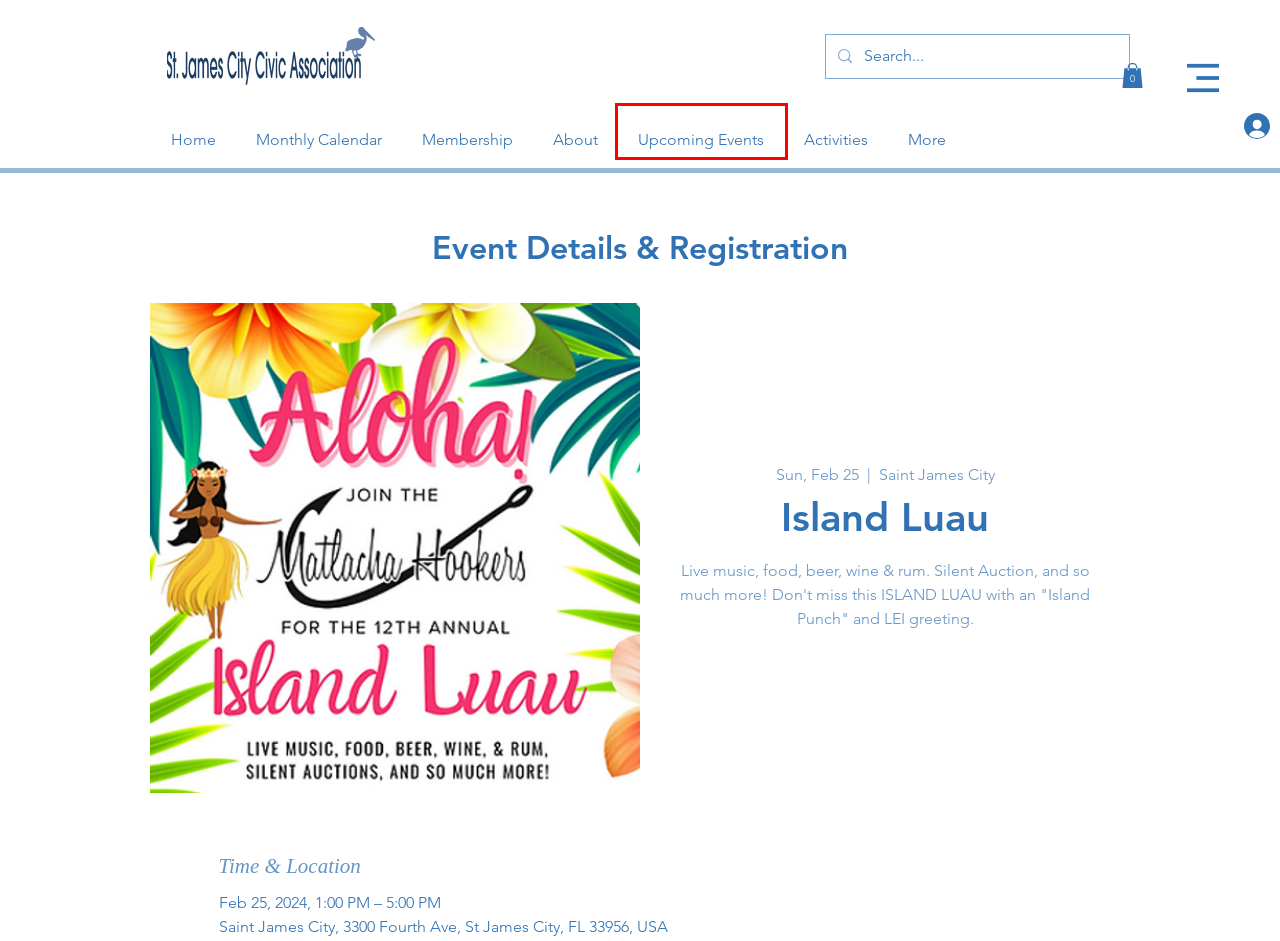You are looking at a screenshot of a webpage with a red bounding box around an element. Determine the best matching webpage description for the new webpage resulting from clicking the element in the red bounding box. Here are the descriptions:
A. Volunteer opportunities | United | Matlacha Hookers
B. 12th Annual ISLAND LUAU | Humanitix
C. About
D. Membership | SJCCAPI
E. Monthly Calendar | SJCCAPI 2024
F. Upcoming Events
G. Saint James City Civic Association | Civic Association | Pine Island, FL, USA
H. Activities

F